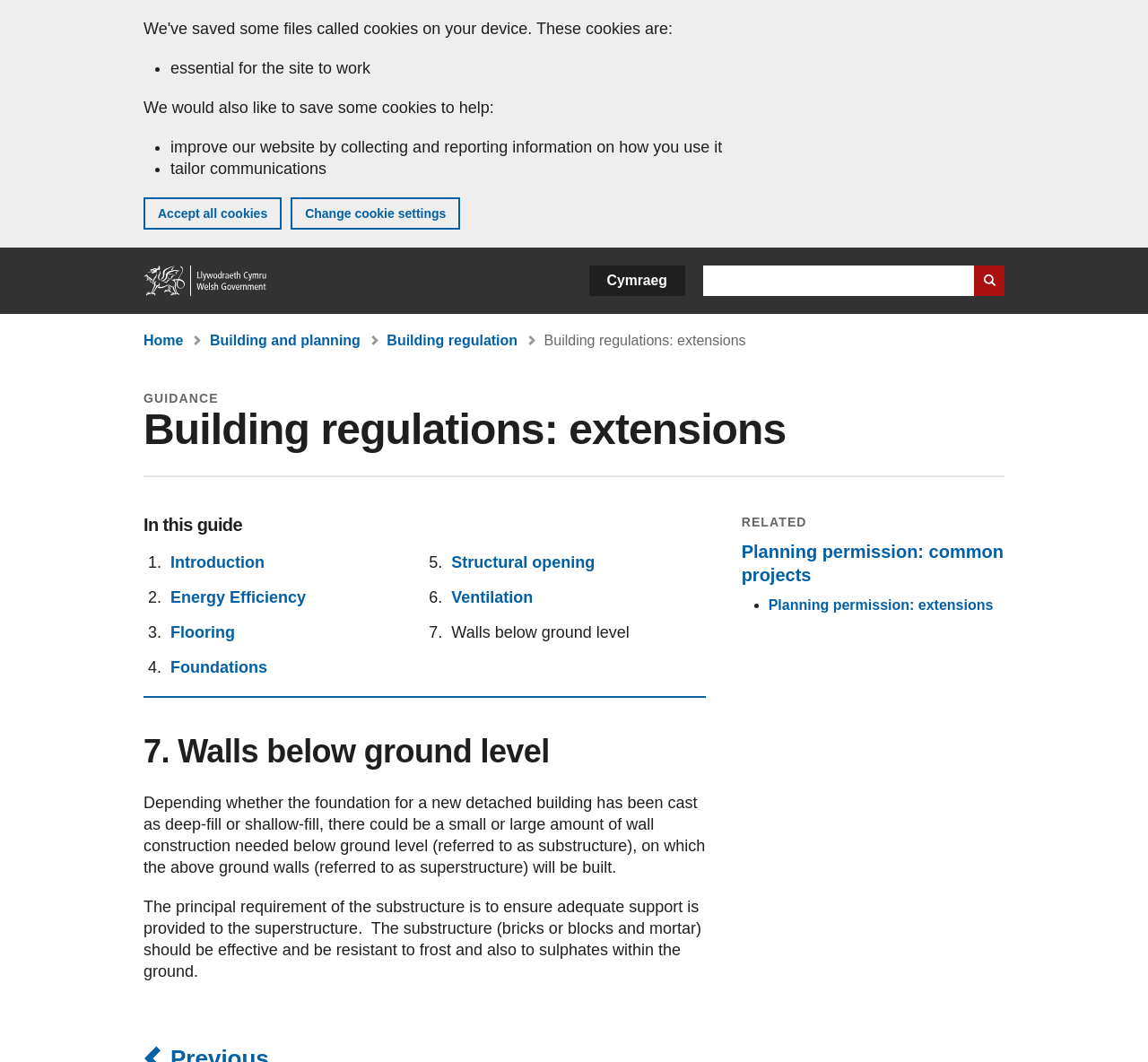Locate the bounding box coordinates of the clickable area needed to fulfill the instruction: "Learn about walls below ground level".

[0.125, 0.691, 0.615, 0.725]